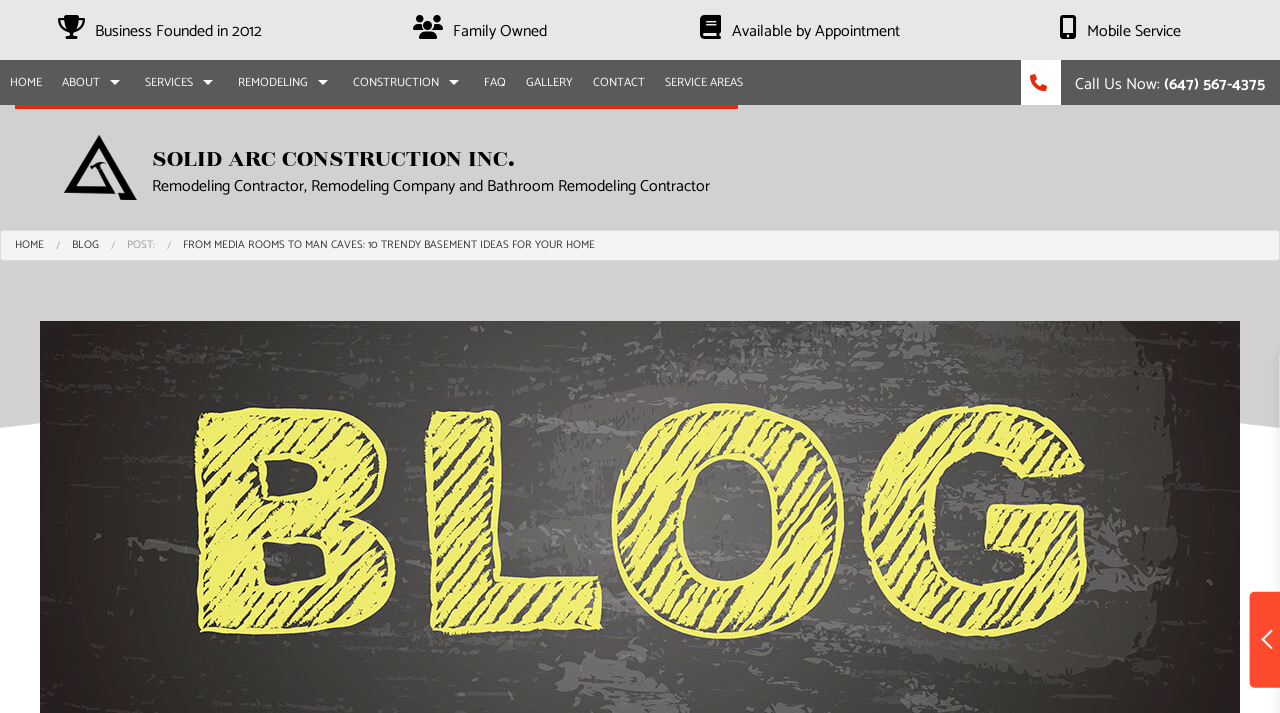Please find the bounding box coordinates of the element that needs to be clicked to perform the following instruction: "Click on the 'BLOG' link". The bounding box coordinates should be four float numbers between 0 and 1, represented as [left, top, right, bottom].

[0.012, 0.201, 0.211, 0.25]